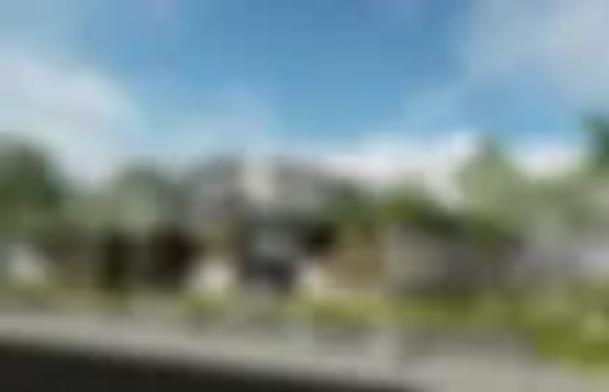What is above the building?
Provide a comprehensive and detailed answer to the question.

The caption describes the sky above the building as bright and clear, with a few wispy clouds, indicating a pleasant day conducive for exploration and activity.